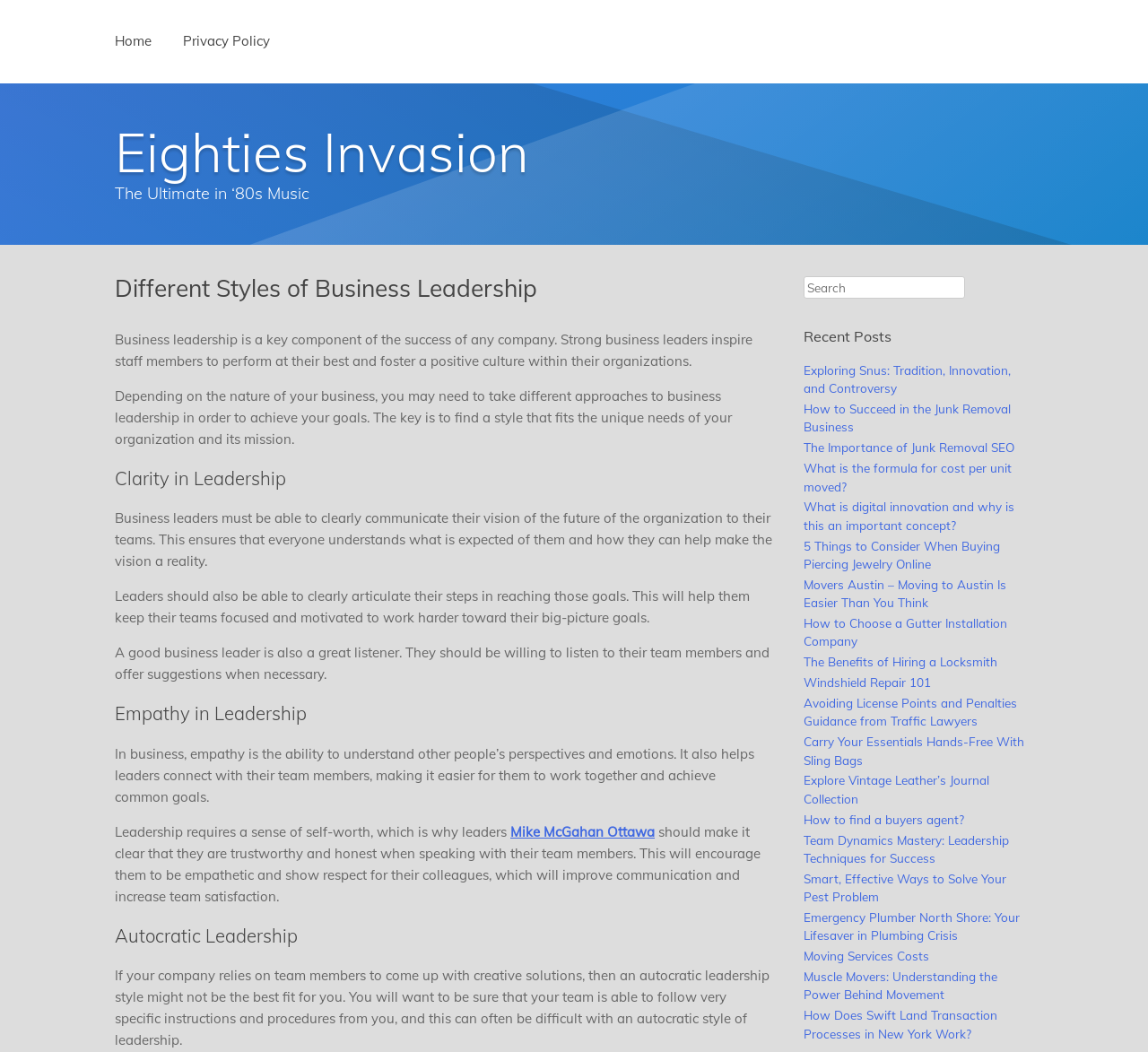What is the purpose of a good business leader?
Please answer using one word or phrase, based on the screenshot.

To inspire staff